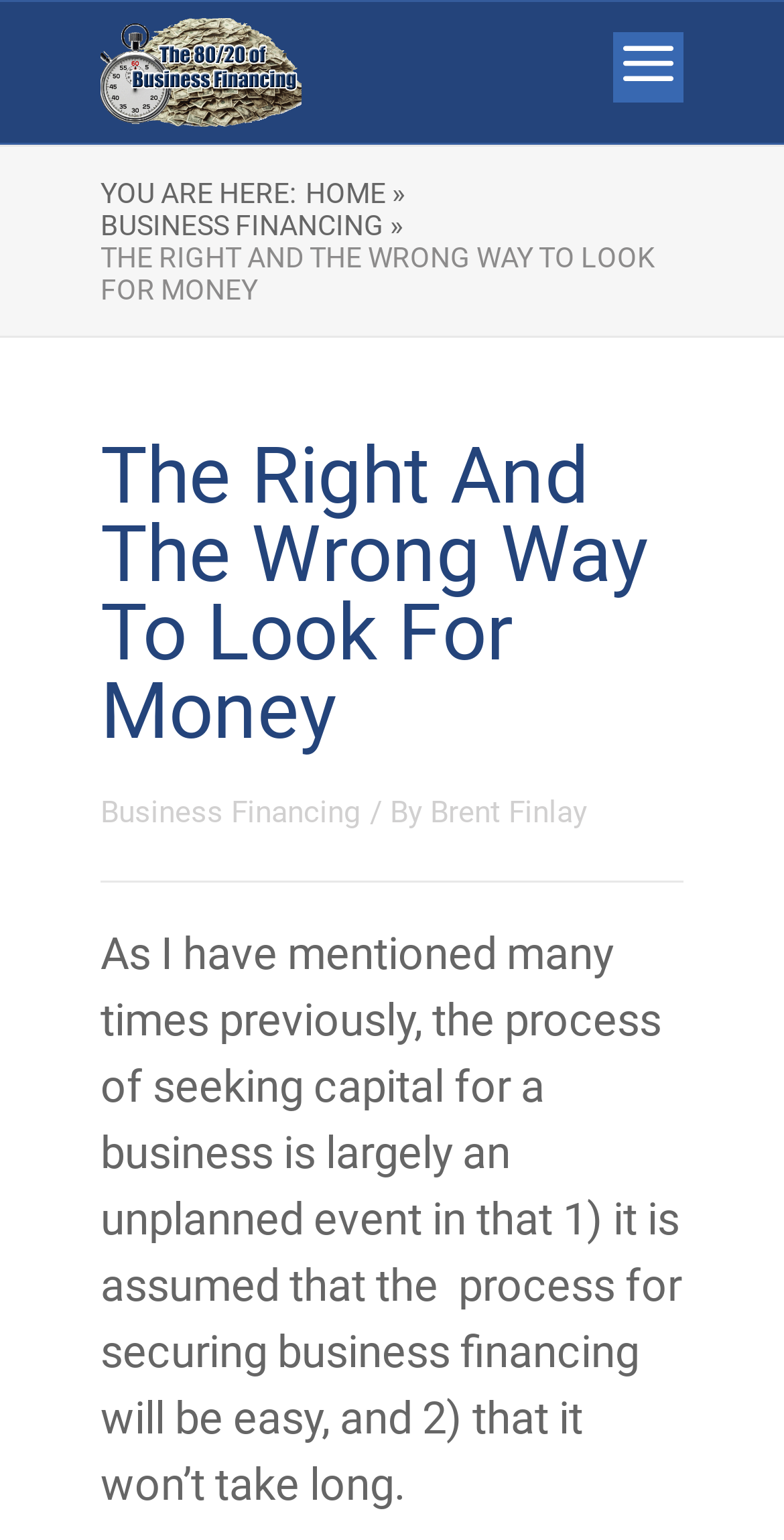Locate the bounding box of the UI element based on this description: "Business Financing »". Provide four float numbers between 0 and 1 as [left, top, right, bottom].

[0.128, 0.136, 0.515, 0.157]